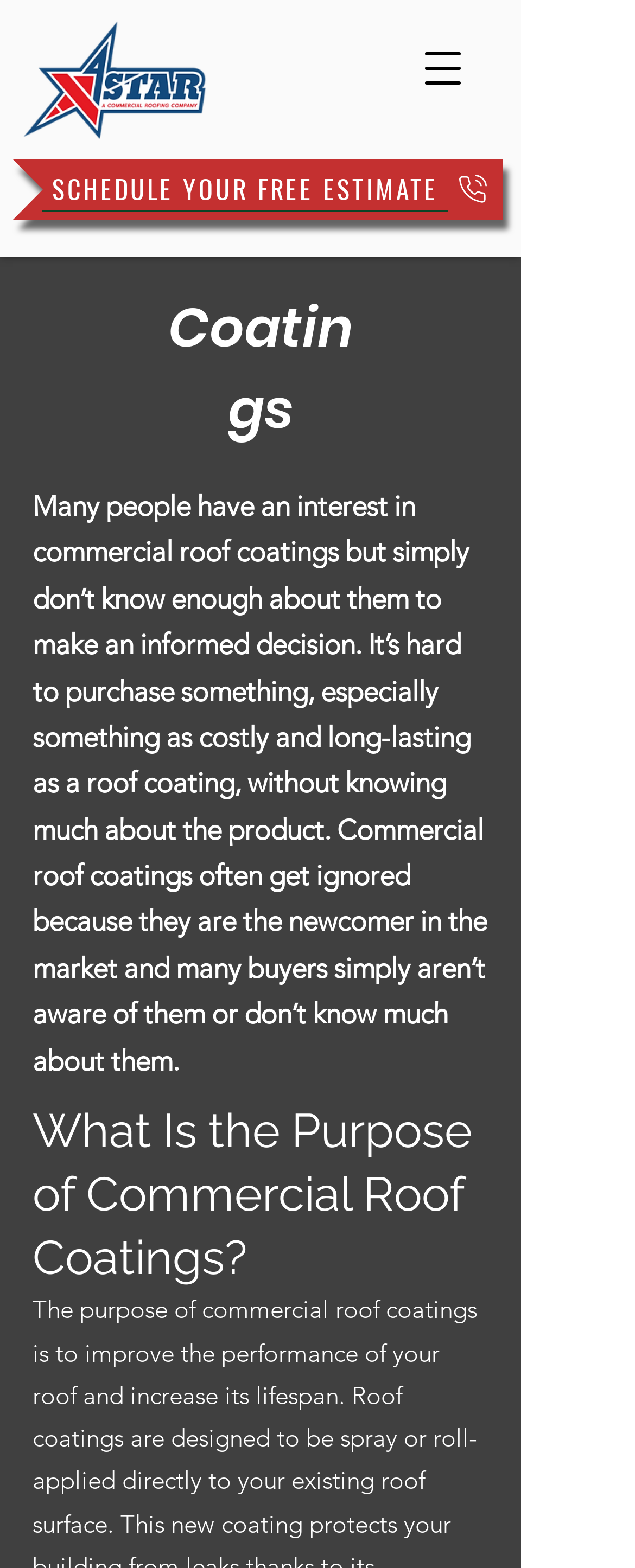What is the purpose of commercial roof coatings?
Using the image, provide a concise answer in one word or a short phrase.

To eliminate roof leaks